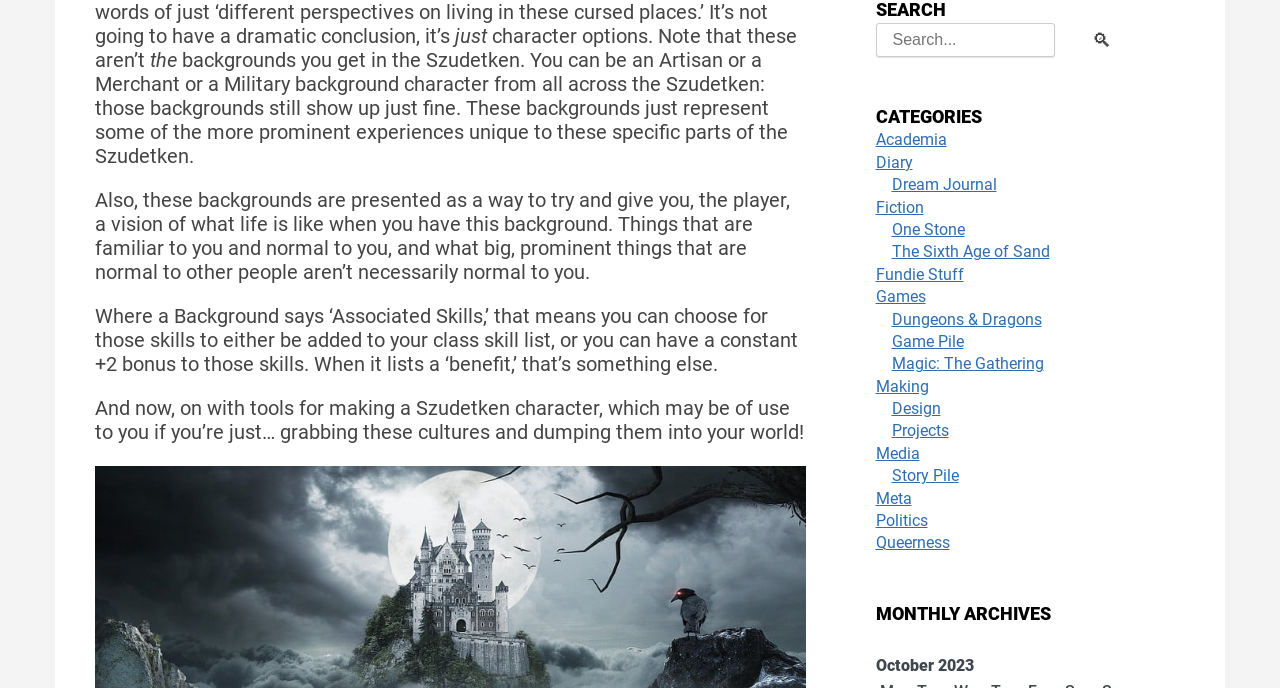Locate the UI element described by Dream Journal and provide its bounding box coordinates. Use the format (top-left x, top-left y, bottom-right x, bottom-right y) with all values as floating point numbers between 0 and 1.

[0.696, 0.255, 0.779, 0.282]